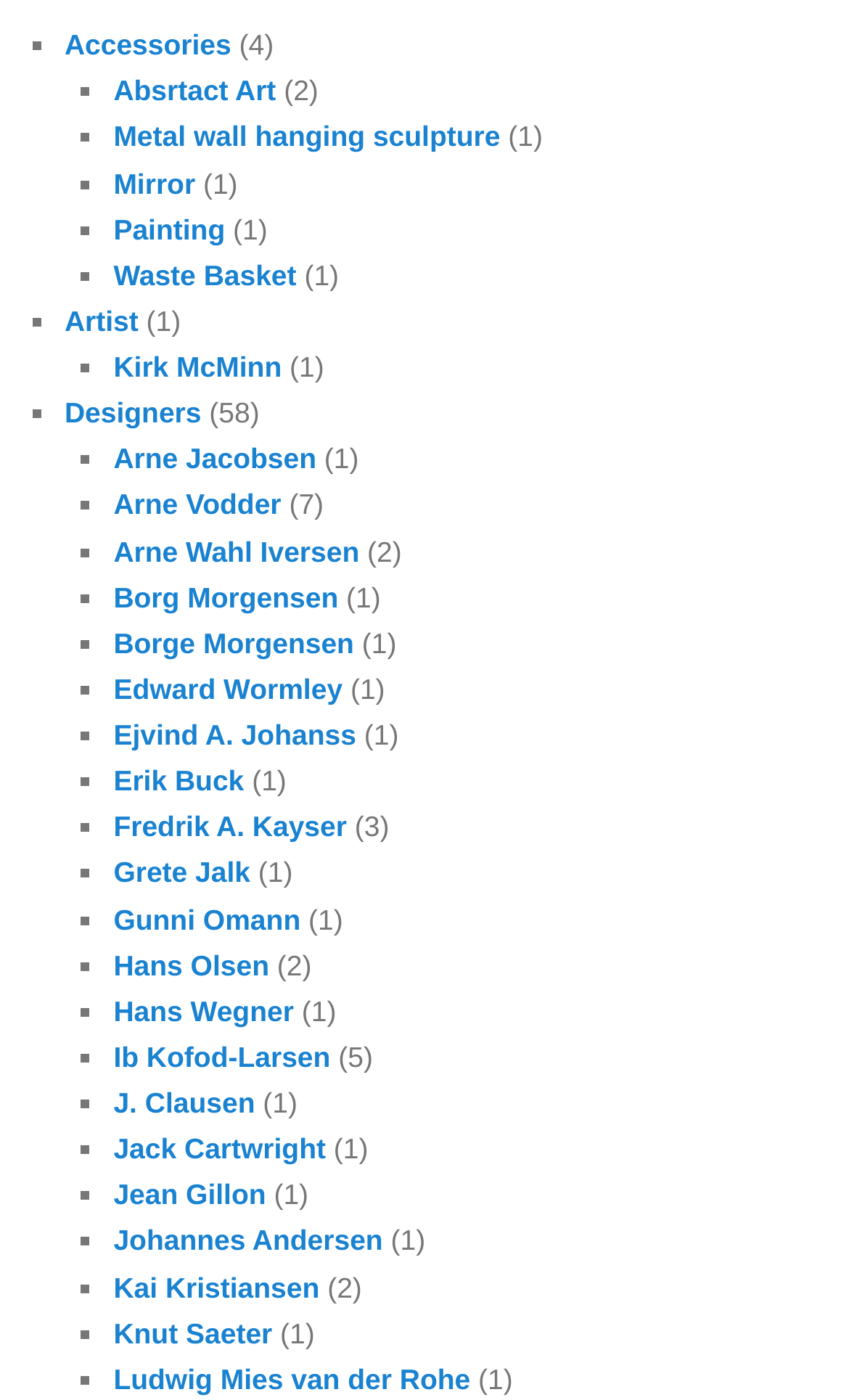Find the bounding box coordinates of the element I should click to carry out the following instruction: "Check out Hans Wegner's products".

[0.134, 0.71, 0.346, 0.734]